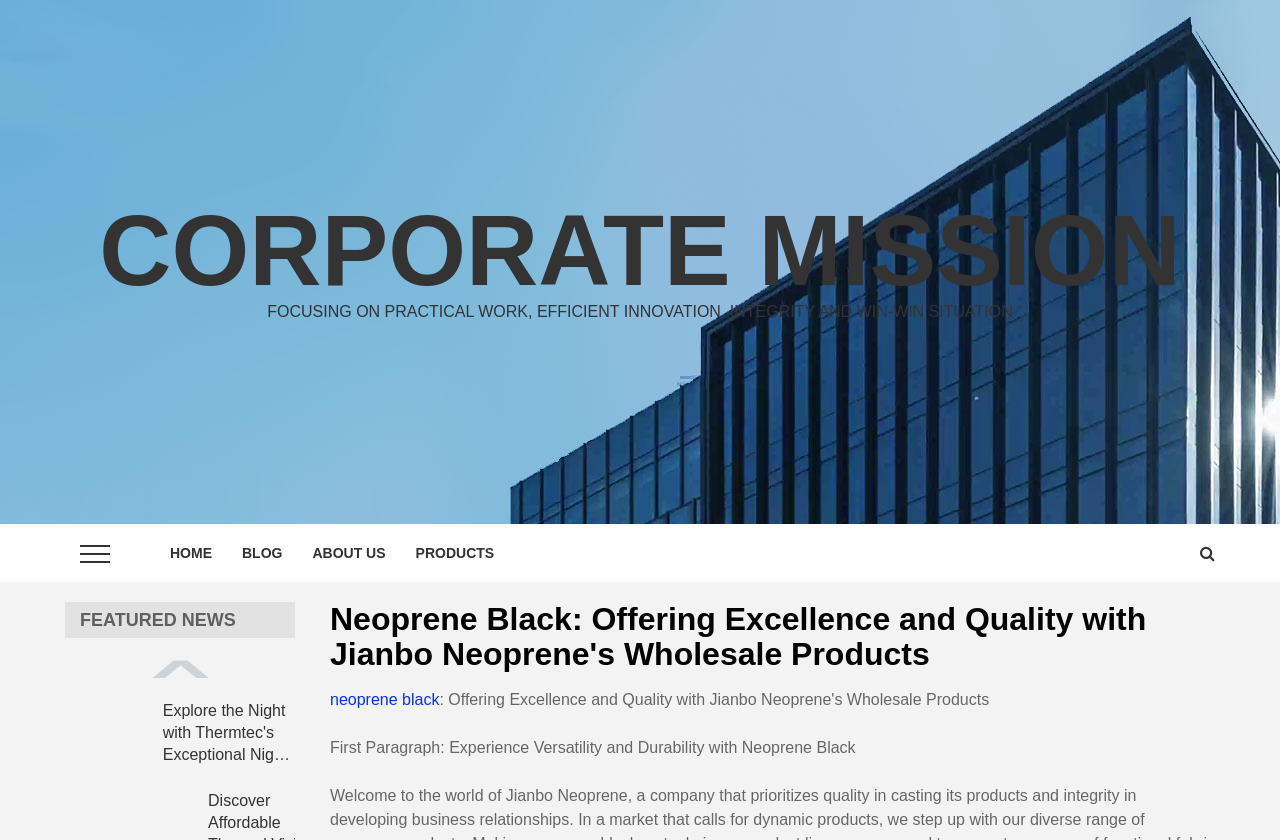What is the focus of Jianbo Neoprene's products?
Give a one-word or short phrase answer based on the image.

Neoprene Black